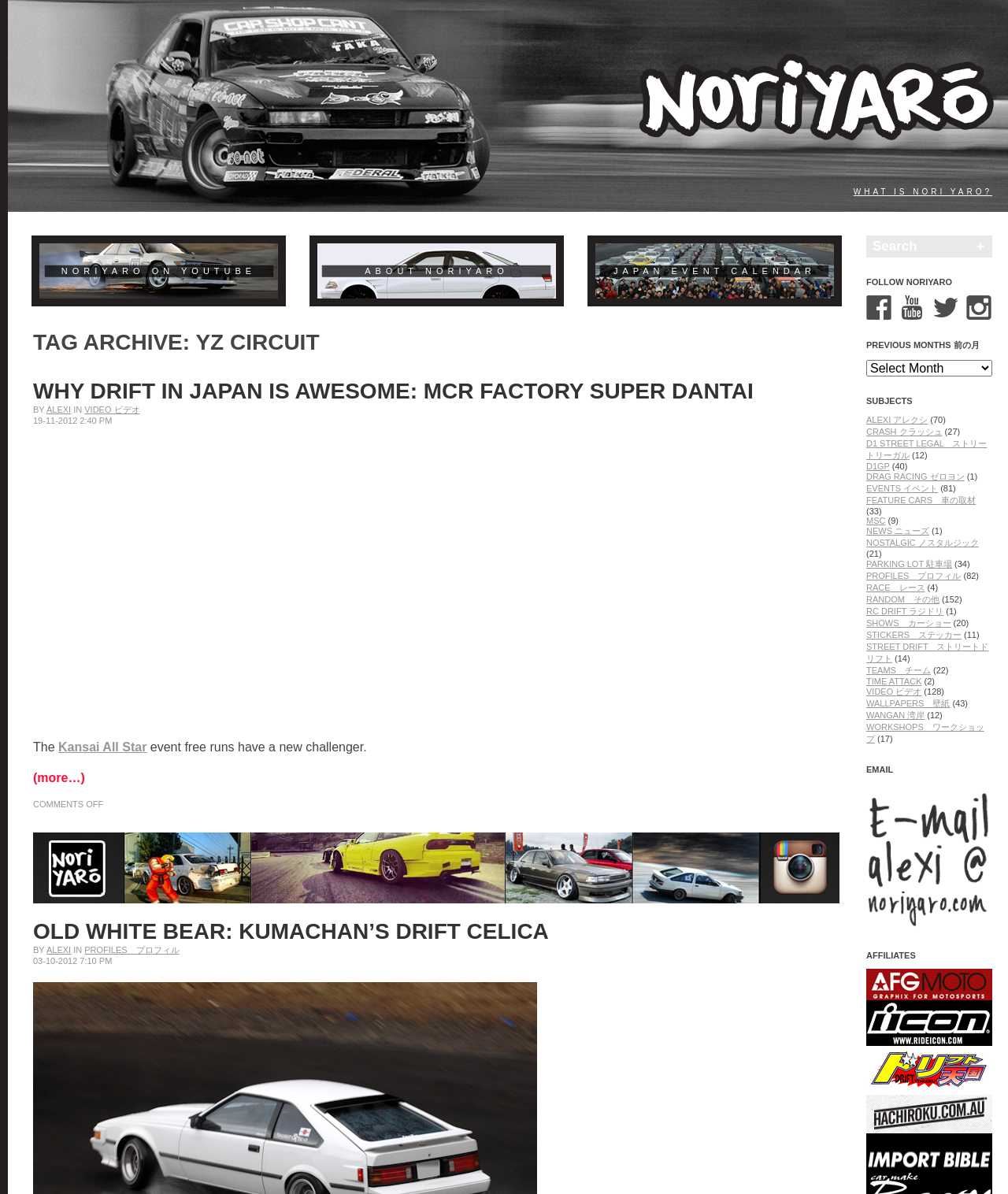Locate the primary headline on the webpage and provide its text.

TAG ARCHIVE: YZ CIRCUIT